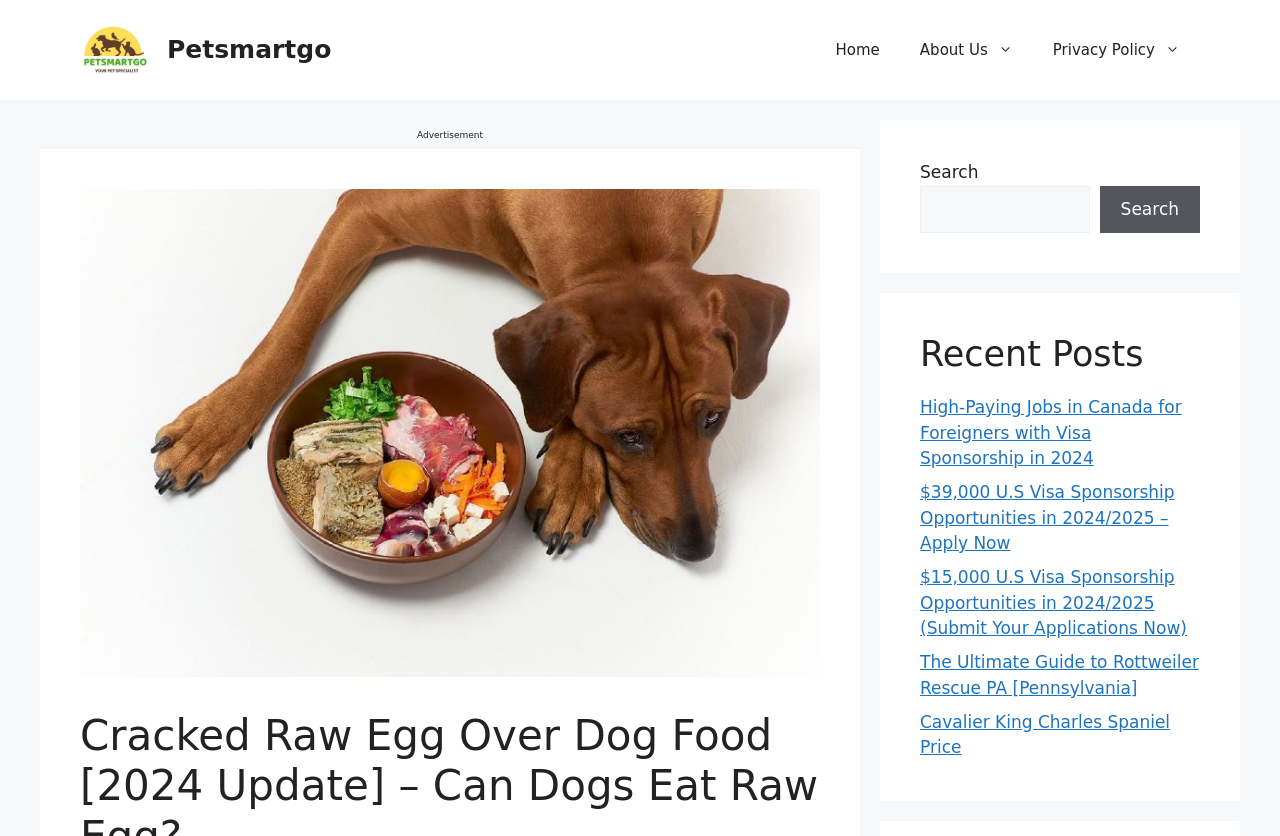How many recent posts are listed on the webpage?
By examining the image, provide a one-word or phrase answer.

5